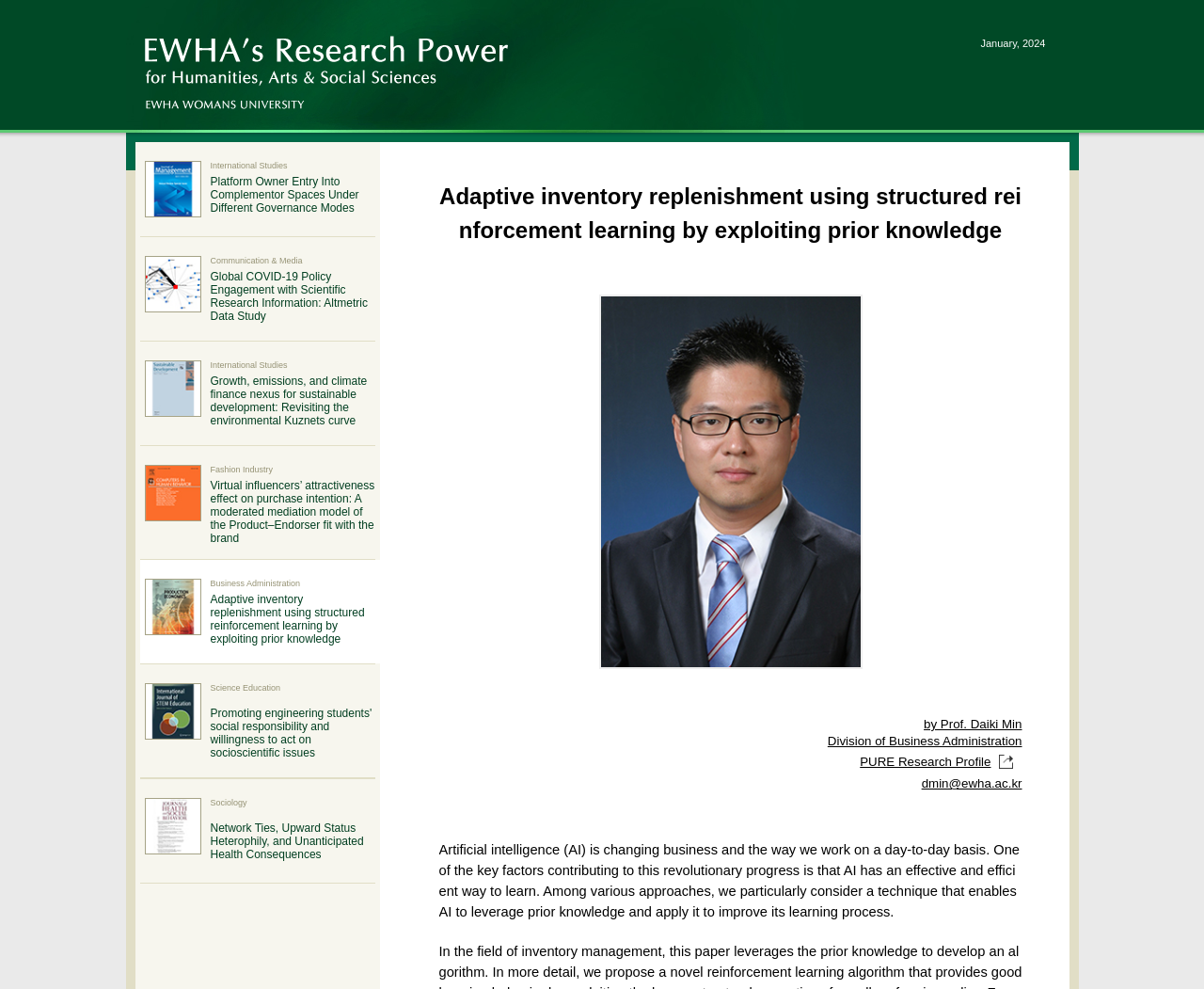Determine the bounding box coordinates of the element's region needed to click to follow the instruction: "Click the link to read about International Studies Platform Owner Entry Into Complementor Spaces Under Different Governance Modes". Provide these coordinates as four float numbers between 0 and 1, formatted as [left, top, right, bottom].

[0.116, 0.144, 0.315, 0.239]